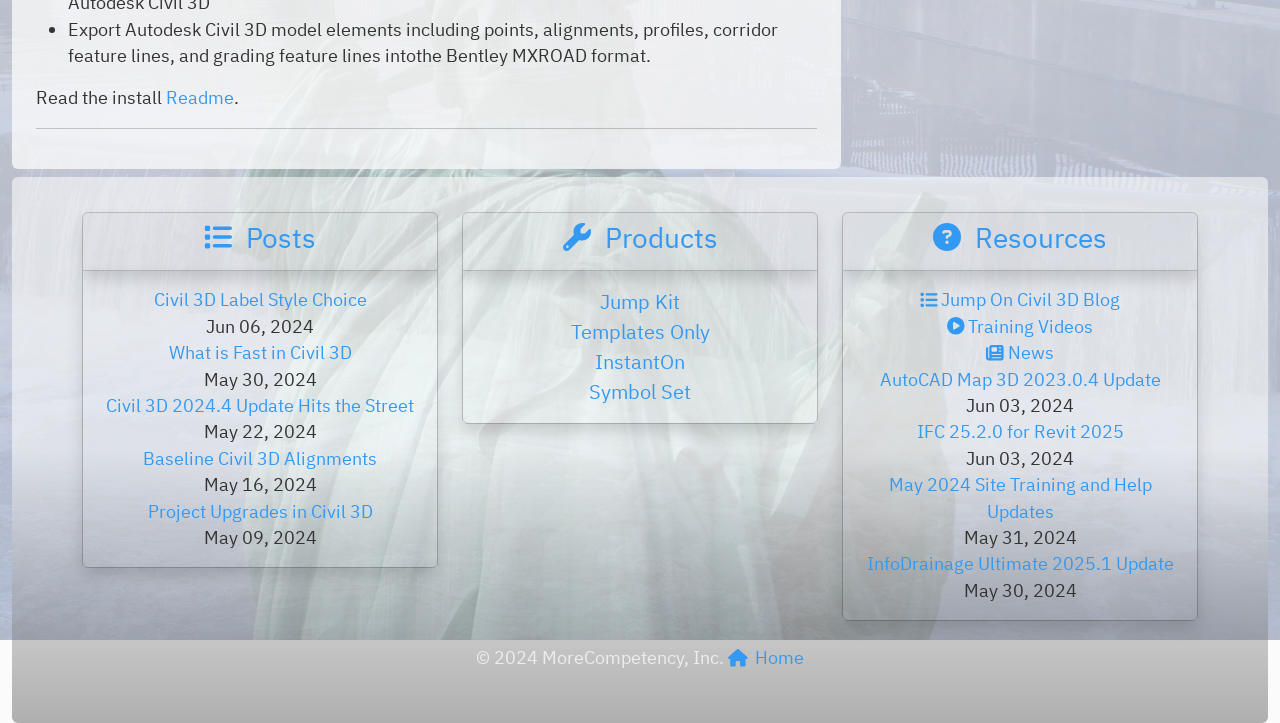Locate the bounding box of the UI element with the following description: "parent_node: Resources".

[0.729, 0.303, 0.751, 0.354]